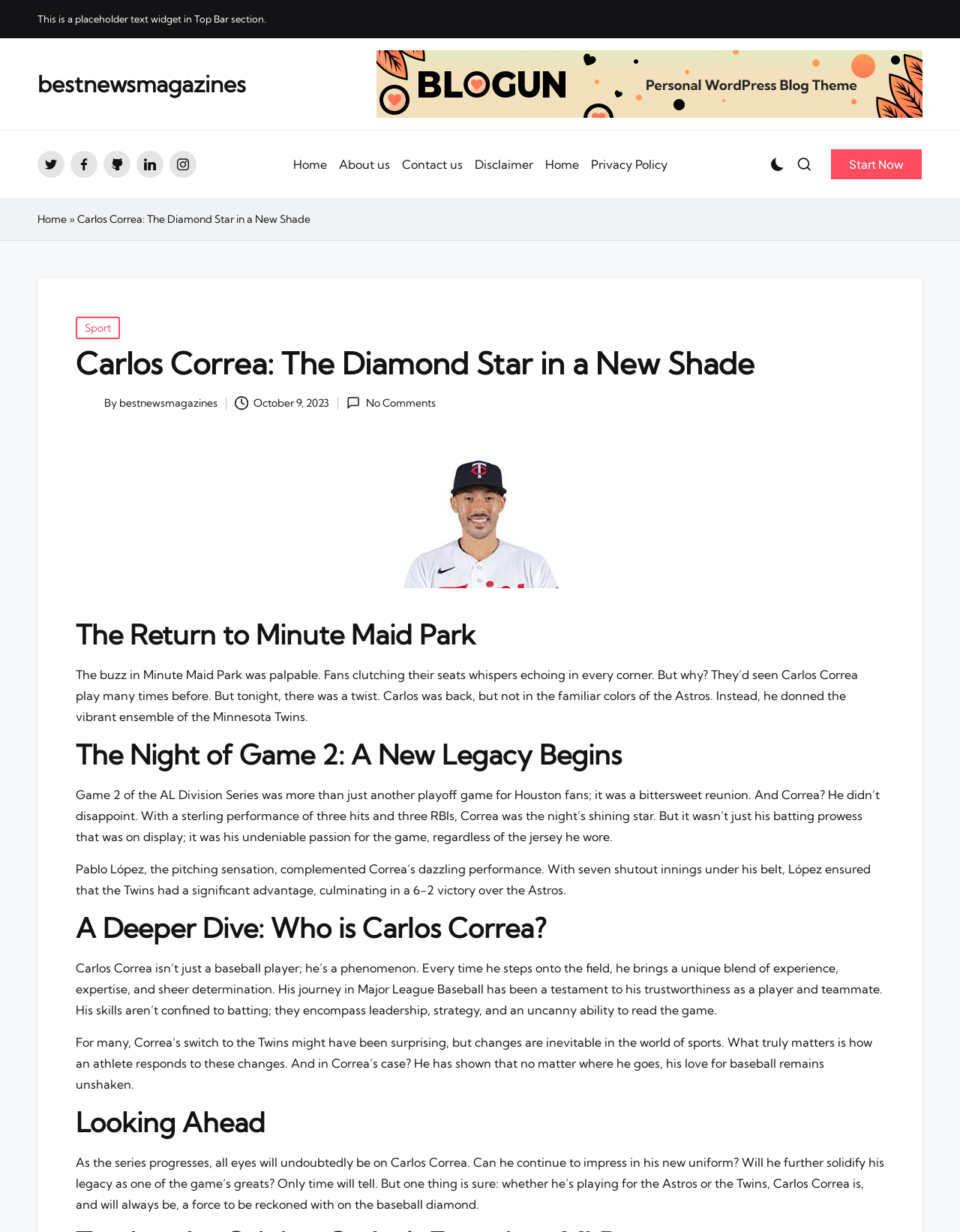Please determine the bounding box coordinates of the section I need to click to accomplish this instruction: "Visit the 'About us' page".

[0.353, 0.115, 0.406, 0.152]